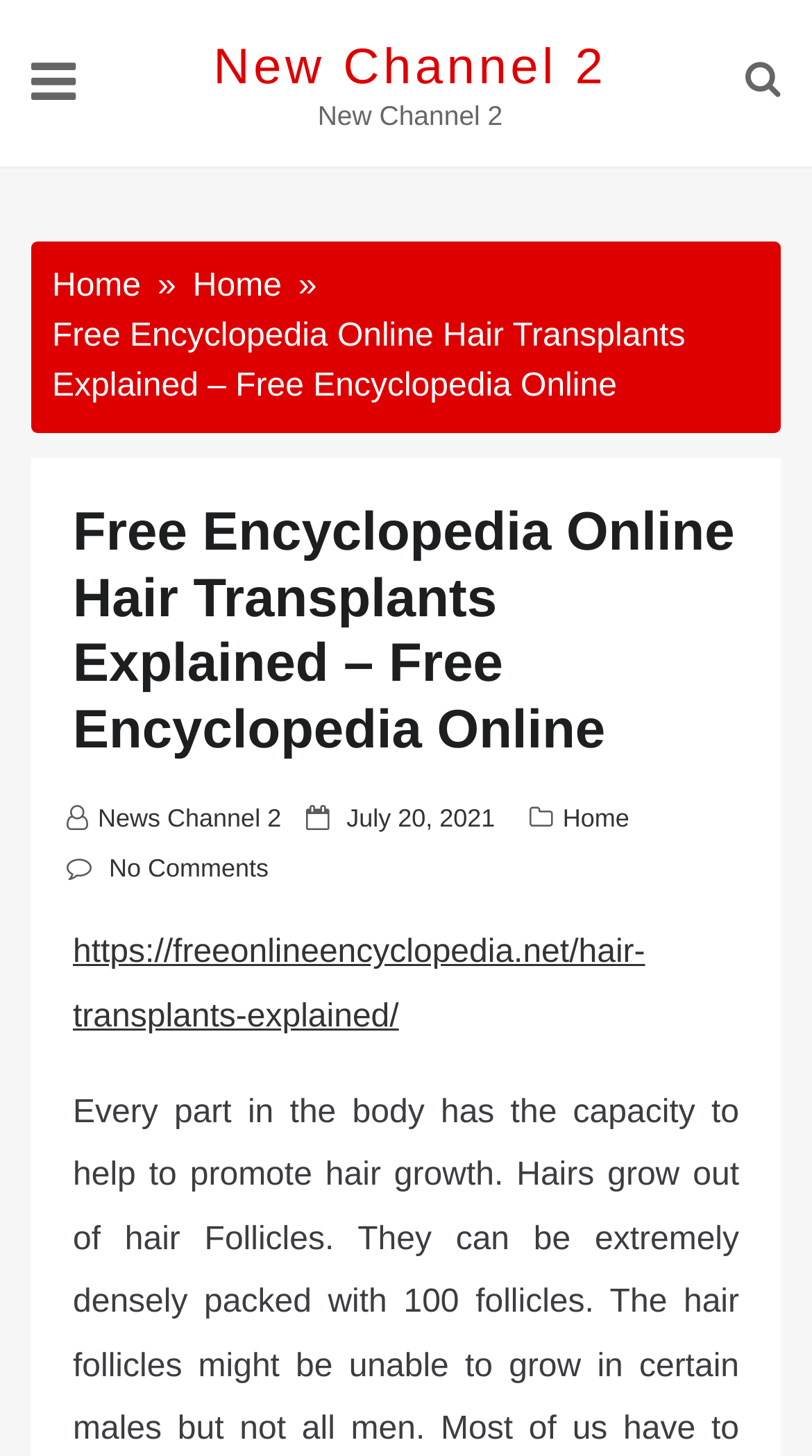Find and provide the bounding box coordinates for the UI element described with: "Home".

[0.237, 0.184, 0.347, 0.209]